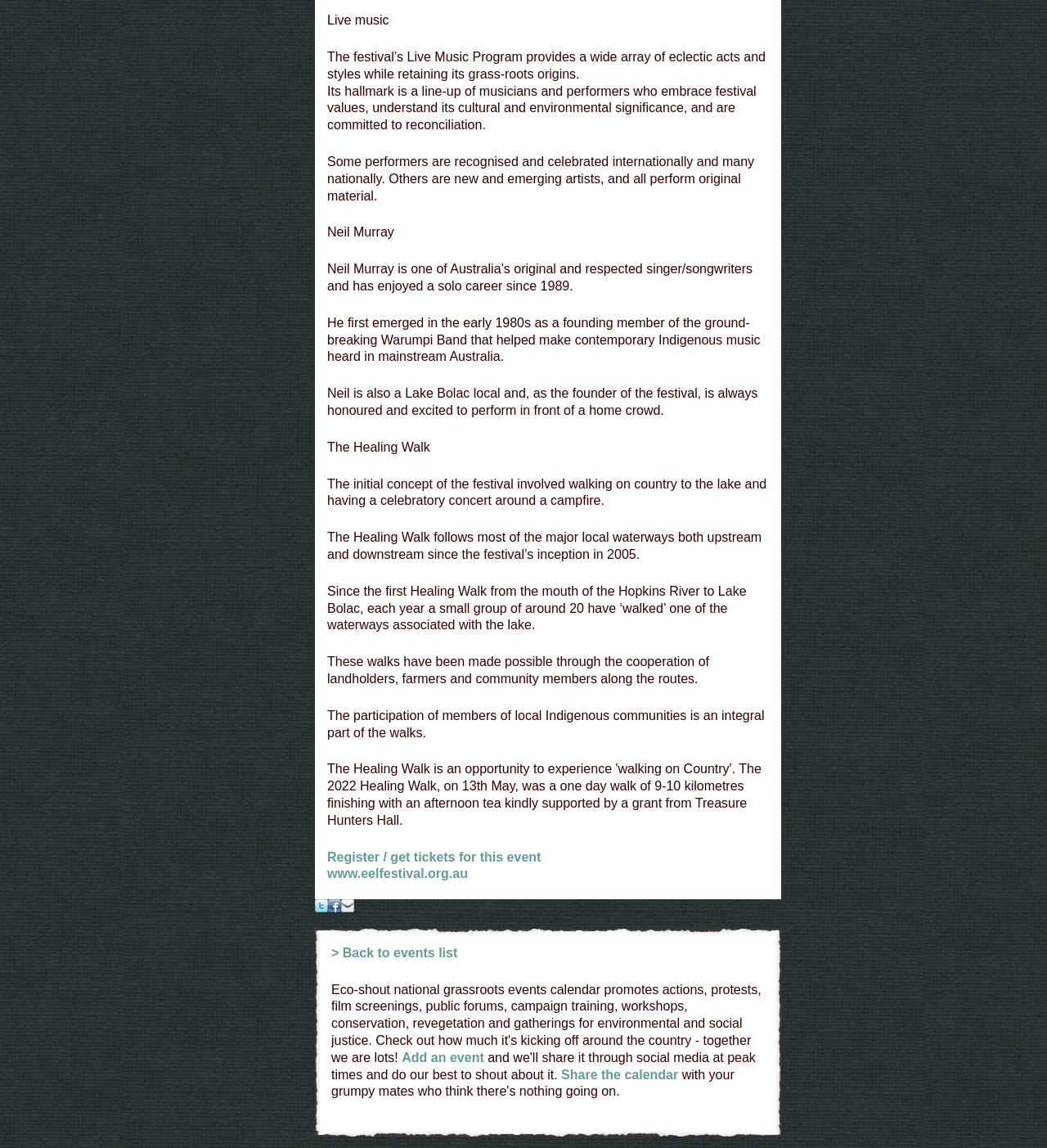What can be done with the events list?
Look at the image and provide a detailed response to the question.

The answer can be found in the LayoutTableCell element with the text providing options to add an event or share the calendar with others, promoting environmental and social justice events.